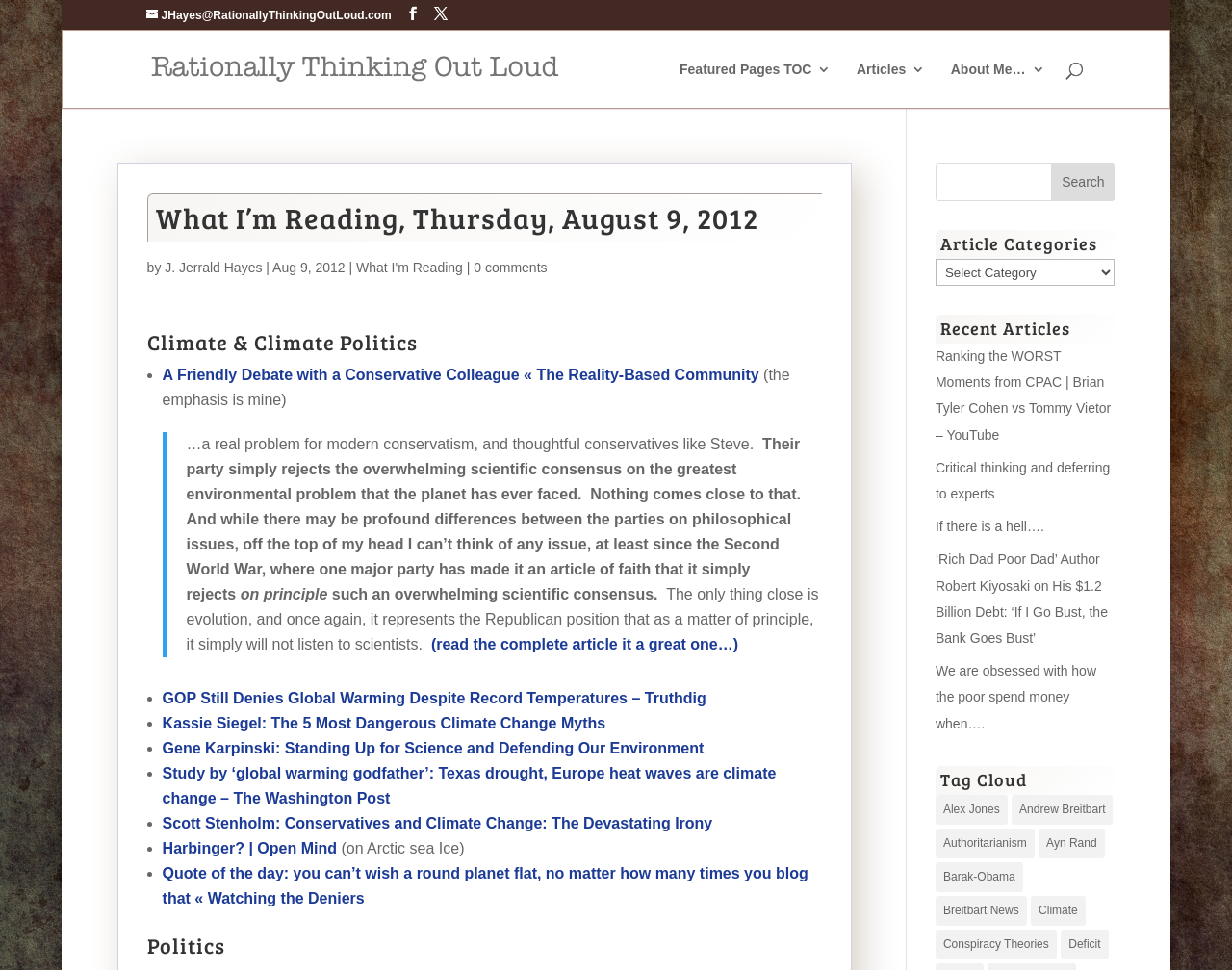Locate the bounding box coordinates of the area to click to fulfill this instruction: "Check the comments". The bounding box should be presented as four float numbers between 0 and 1, in the order [left, top, right, bottom].

None